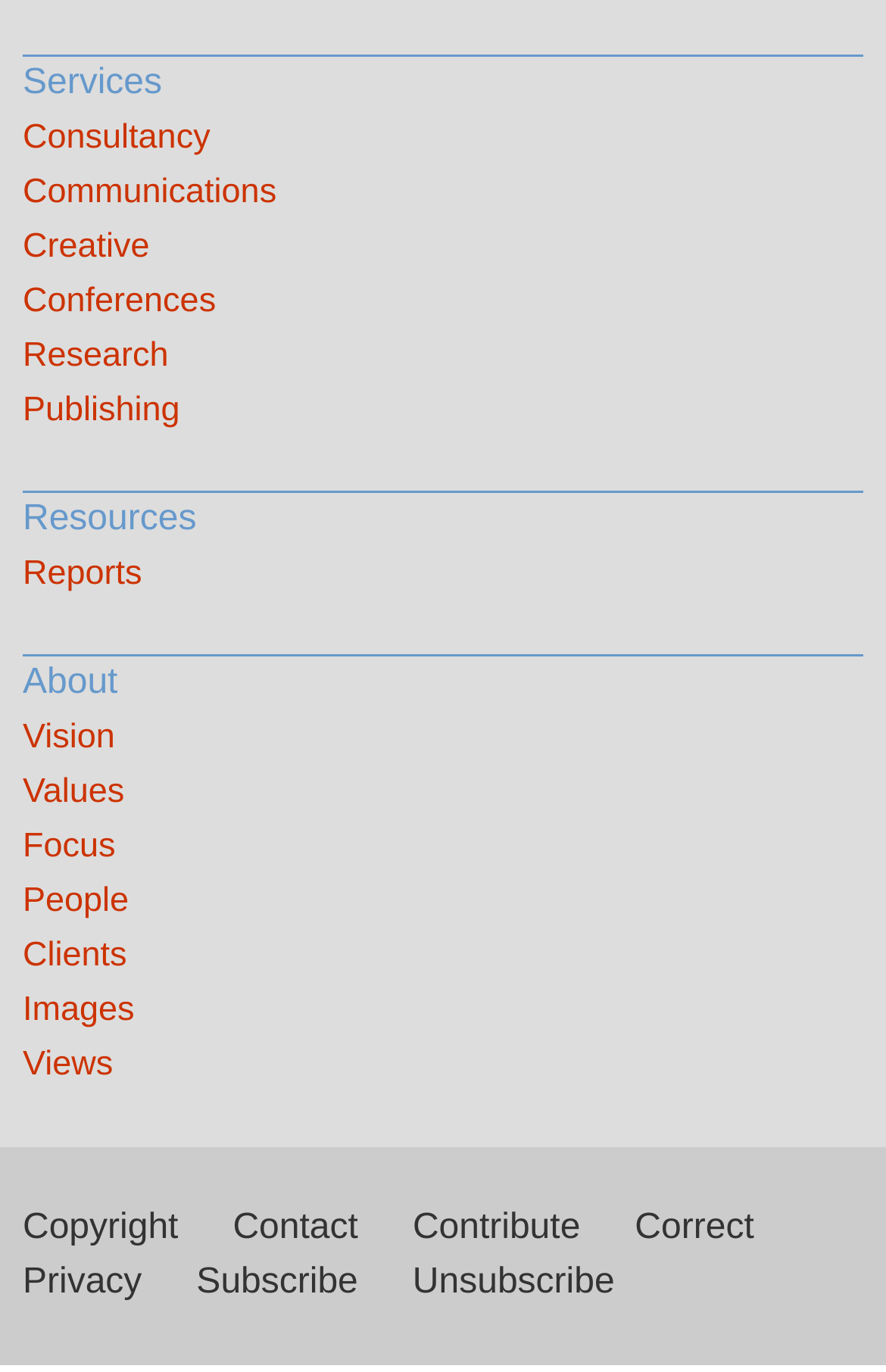Using the information shown in the image, answer the question with as much detail as possible: How many links are there under 'About'?

I counted the number of links under the 'About' heading, which are 'Vision', 'Values', 'Focus', 'People', 'Clients', 'Images', and there are 6 in total.